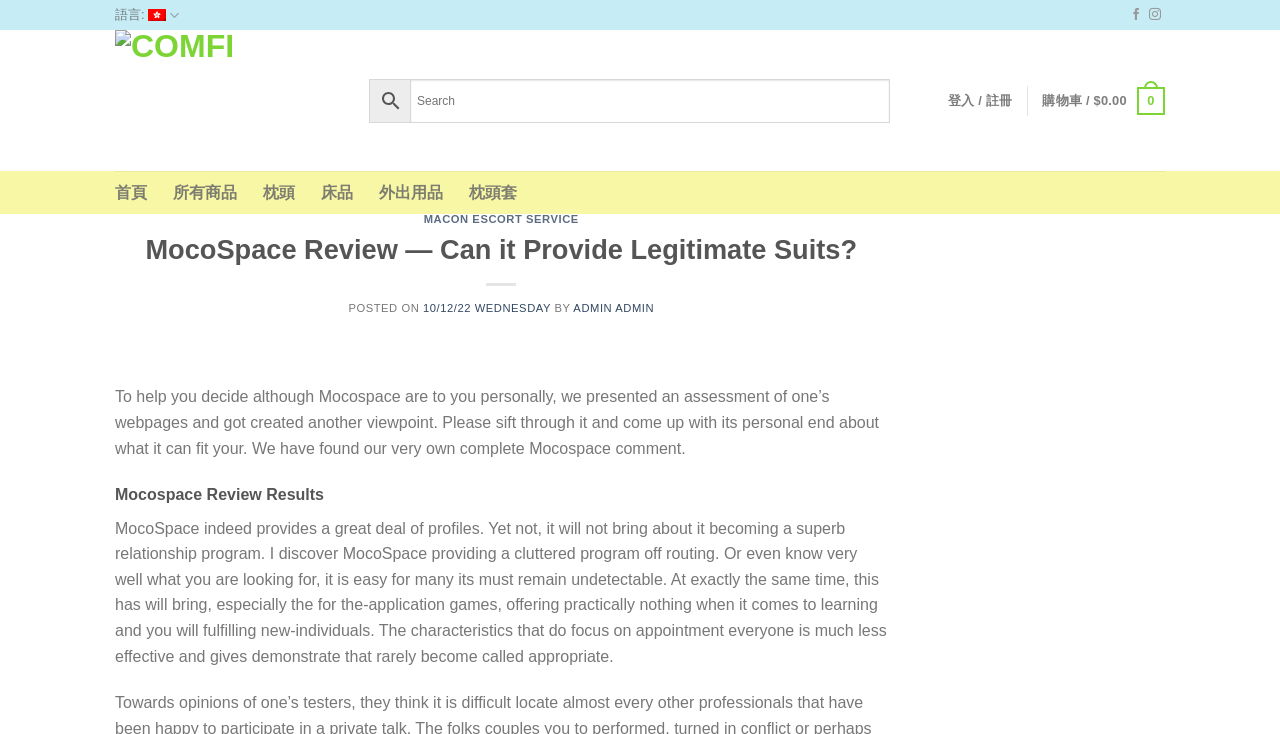Determine the bounding box for the described HTML element: "admin admin". Ensure the coordinates are four float numbers between 0 and 1 in the format [left, top, right, bottom].

[0.448, 0.412, 0.511, 0.428]